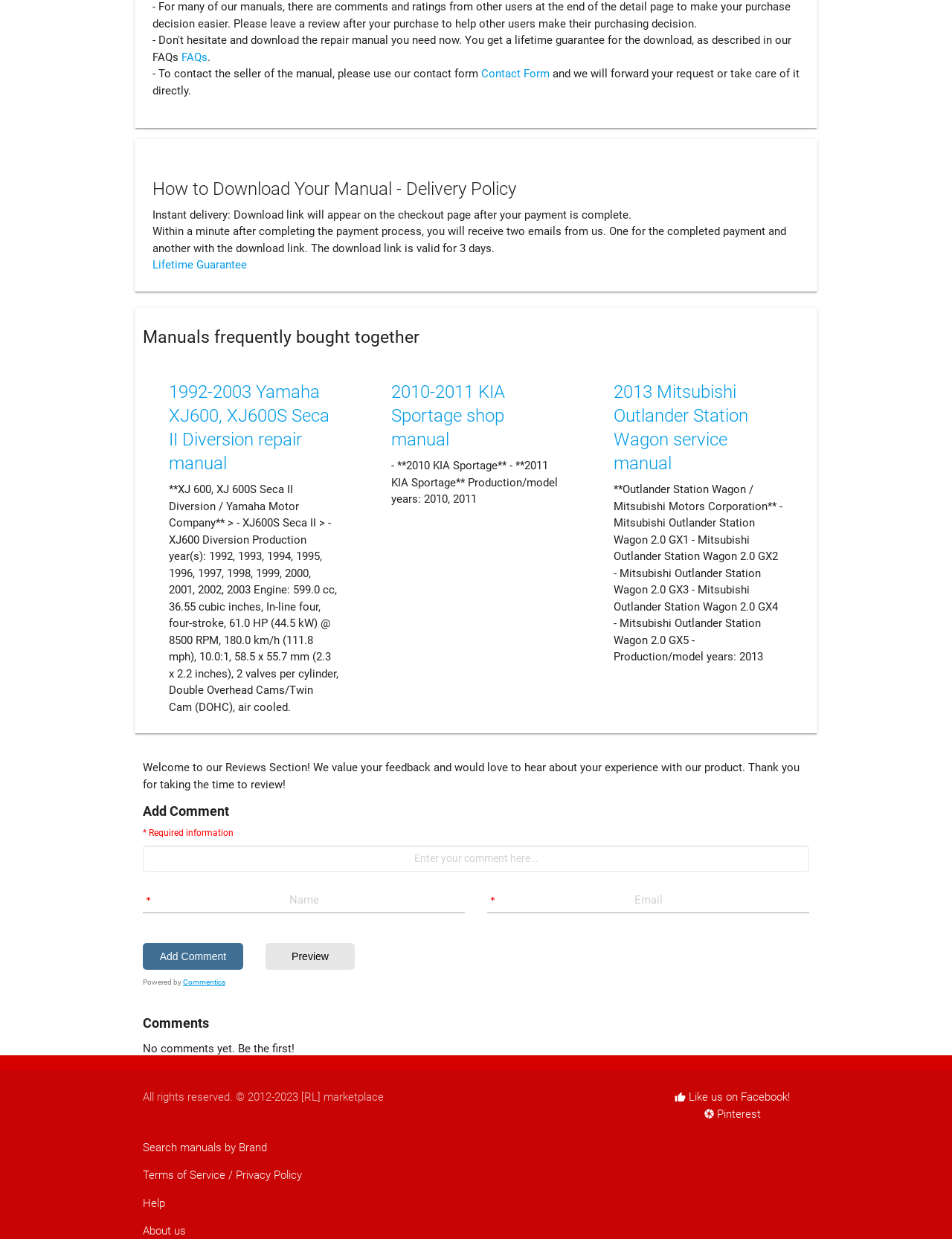Answer the question using only one word or a concise phrase: What is the purpose of the reviews section?

To hear about user experience